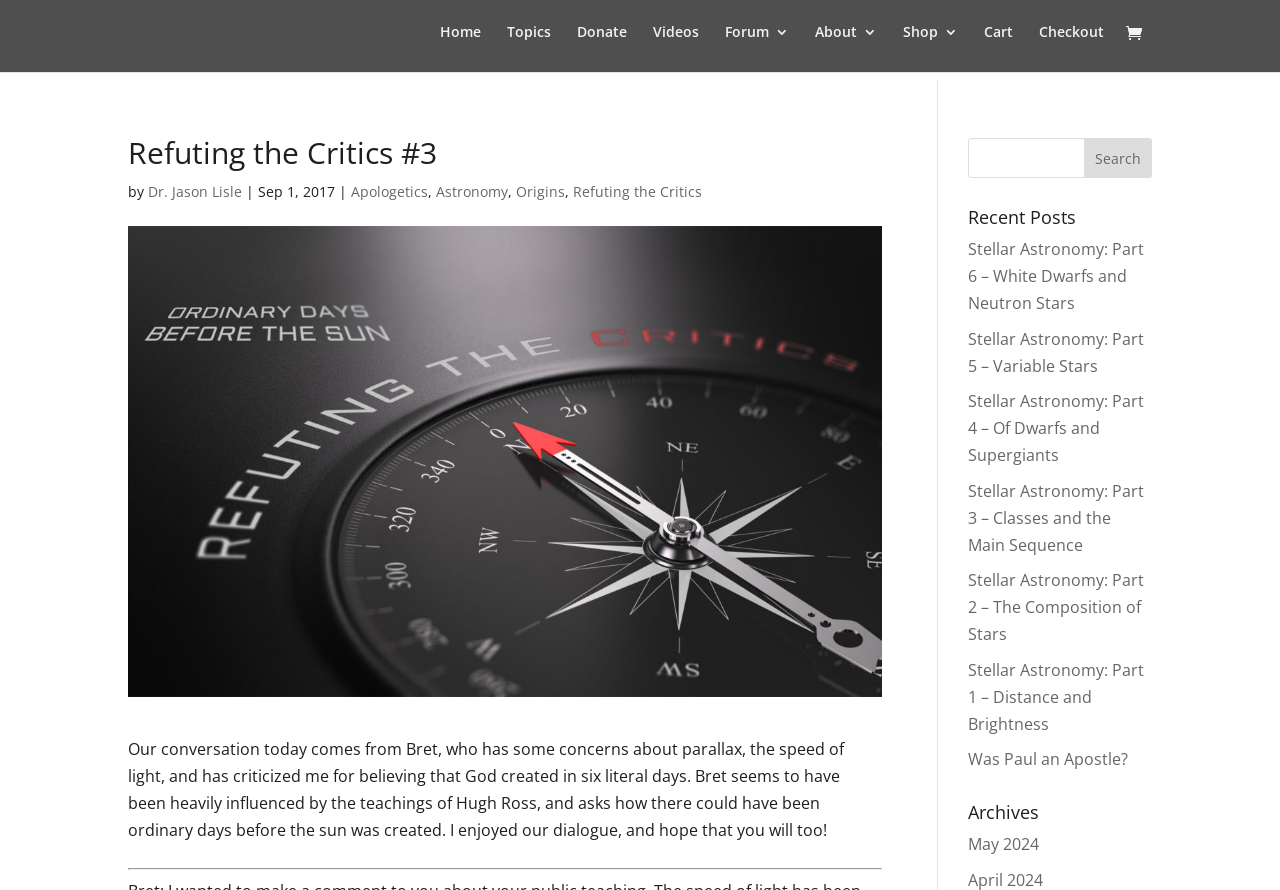Pinpoint the bounding box coordinates of the area that must be clicked to complete this instruction: "search for a topic".

[0.756, 0.155, 0.9, 0.2]